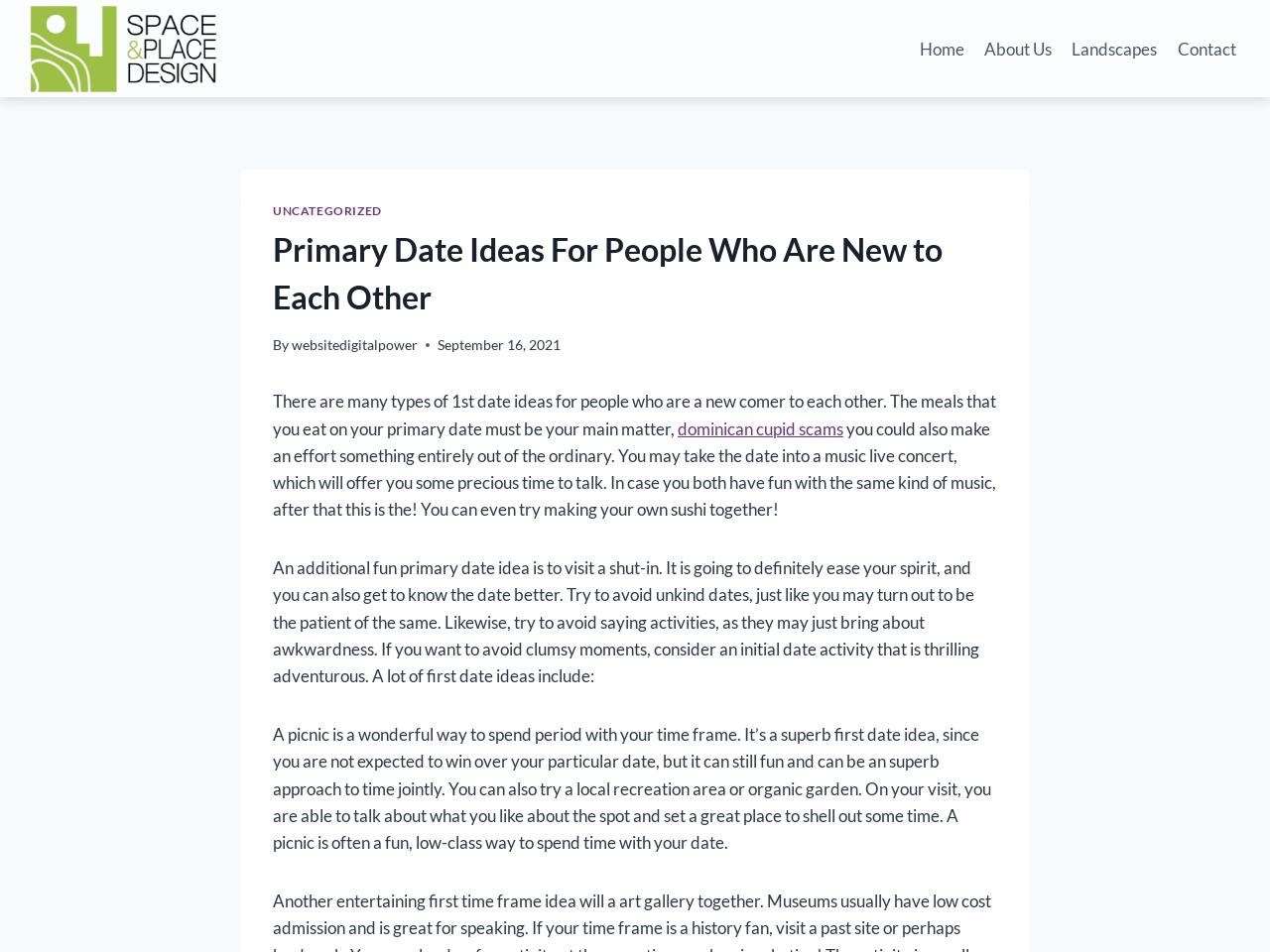Provide a single word or phrase to answer the given question: 
What is the main topic of this webpage?

1st date ideas